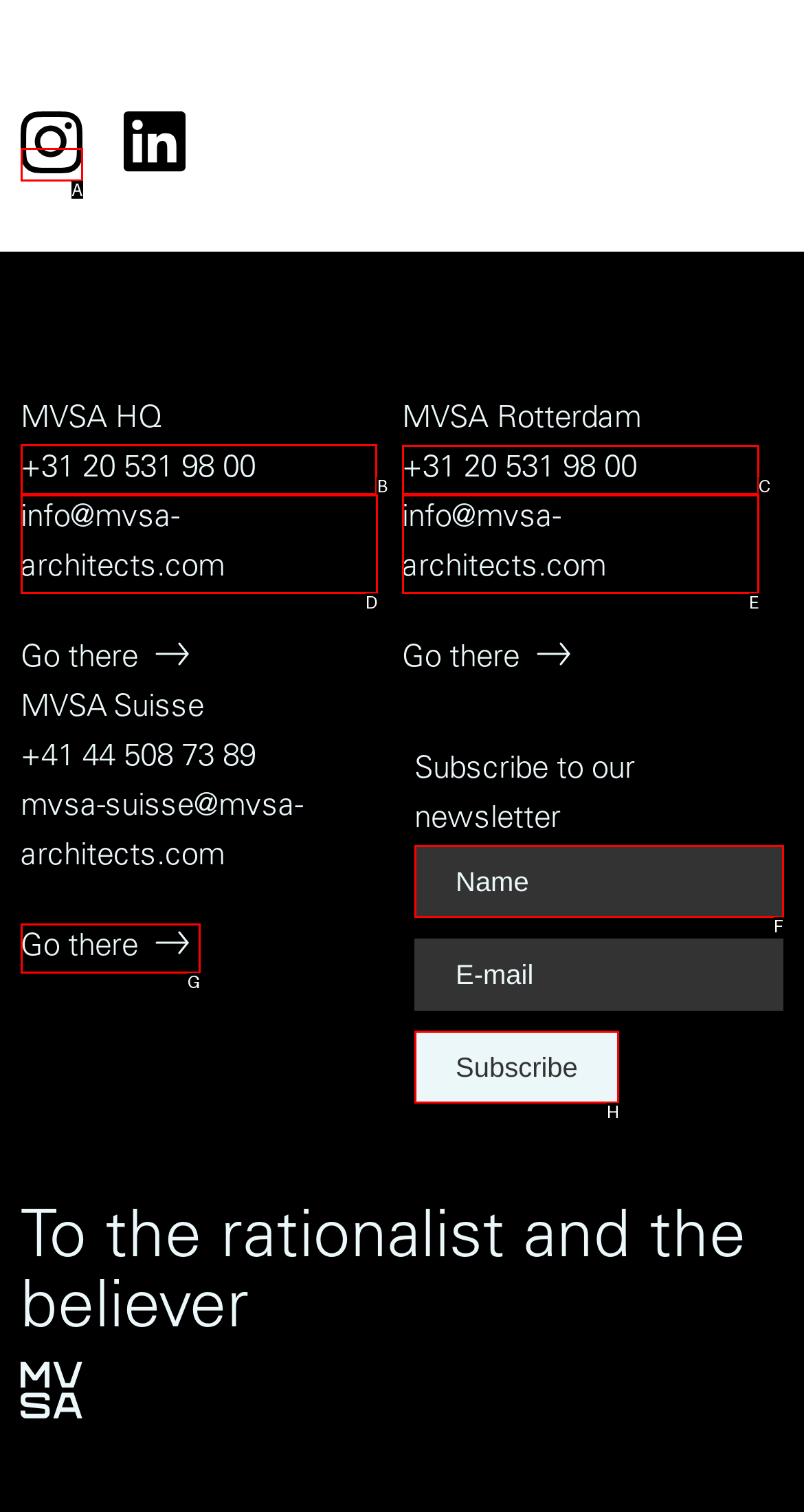Determine the letter of the UI element that will complete the task: Call +31 20 531 98 00
Reply with the corresponding letter.

B